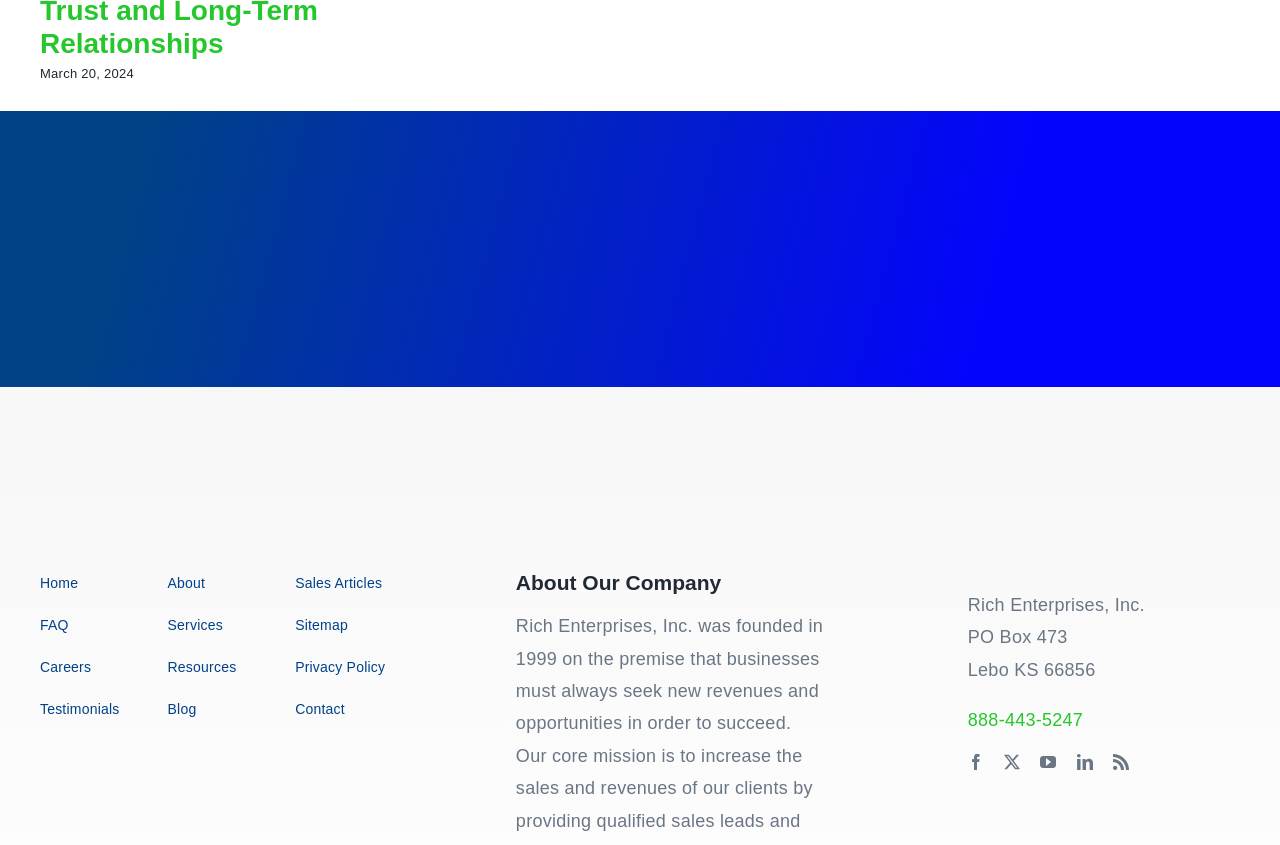Please give the bounding box coordinates of the area that should be clicked to fulfill the following instruction: "Visit the Facebook page". The coordinates should be in the format of four float numbers from 0 to 1, i.e., [left, top, right, bottom].

[0.756, 0.893, 0.769, 0.912]